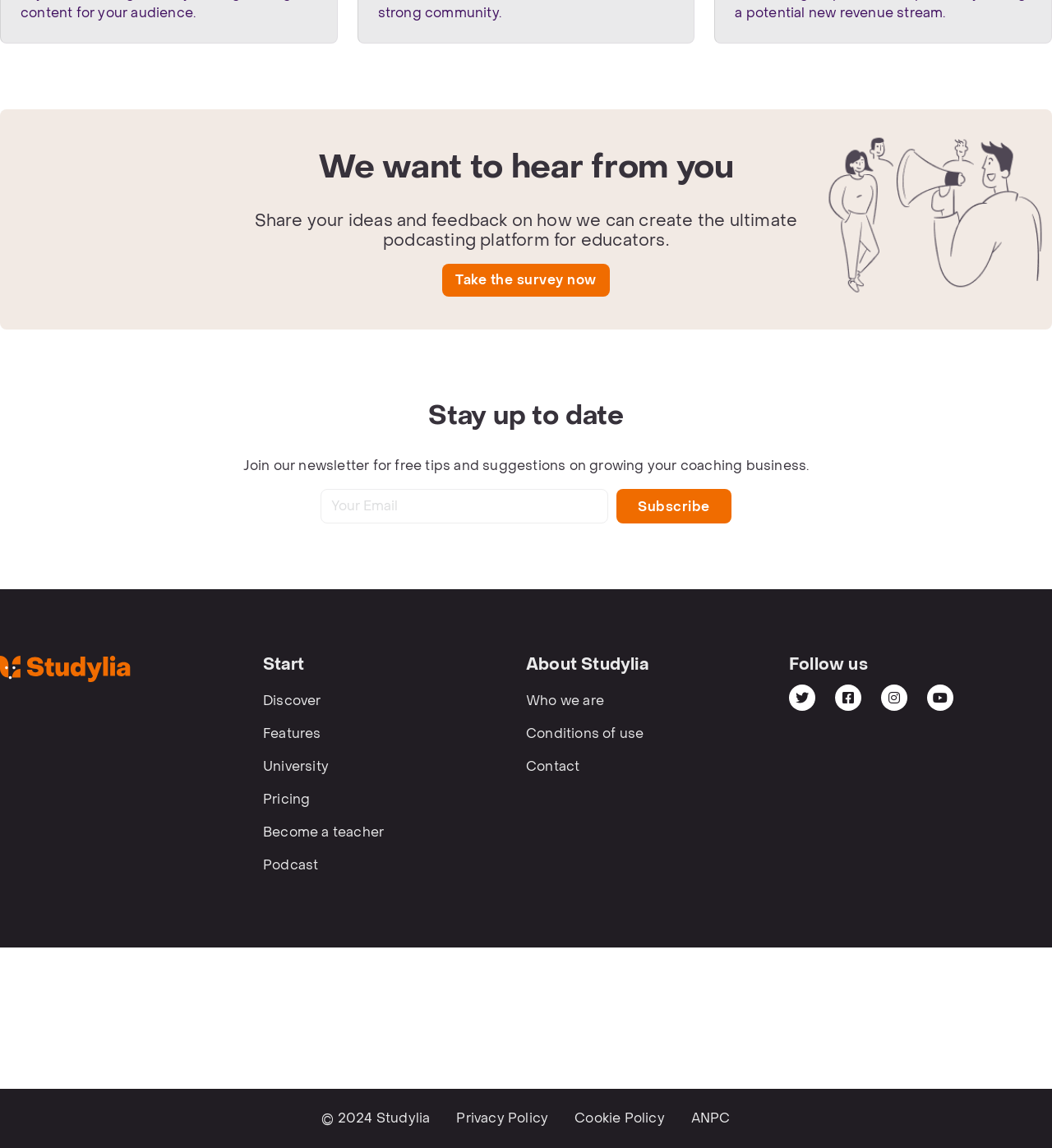Predict the bounding box coordinates of the area that should be clicked to accomplish the following instruction: "Discover more". The bounding box coordinates should consist of four float numbers between 0 and 1, i.e., [left, top, right, bottom].

[0.25, 0.596, 0.365, 0.625]